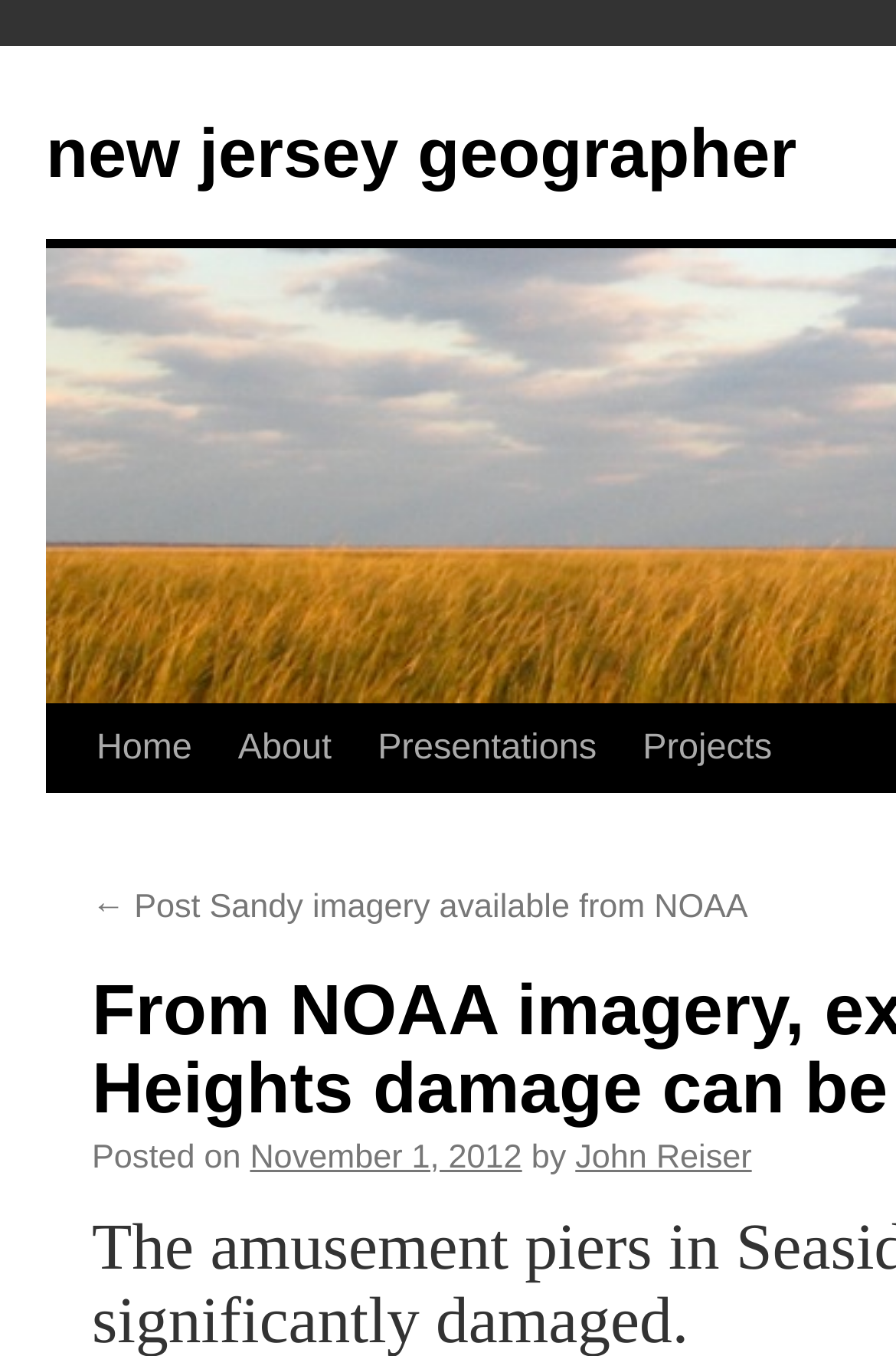What is the previous post about? Based on the image, give a response in one word or a short phrase.

Post Sandy imagery available from NOAA